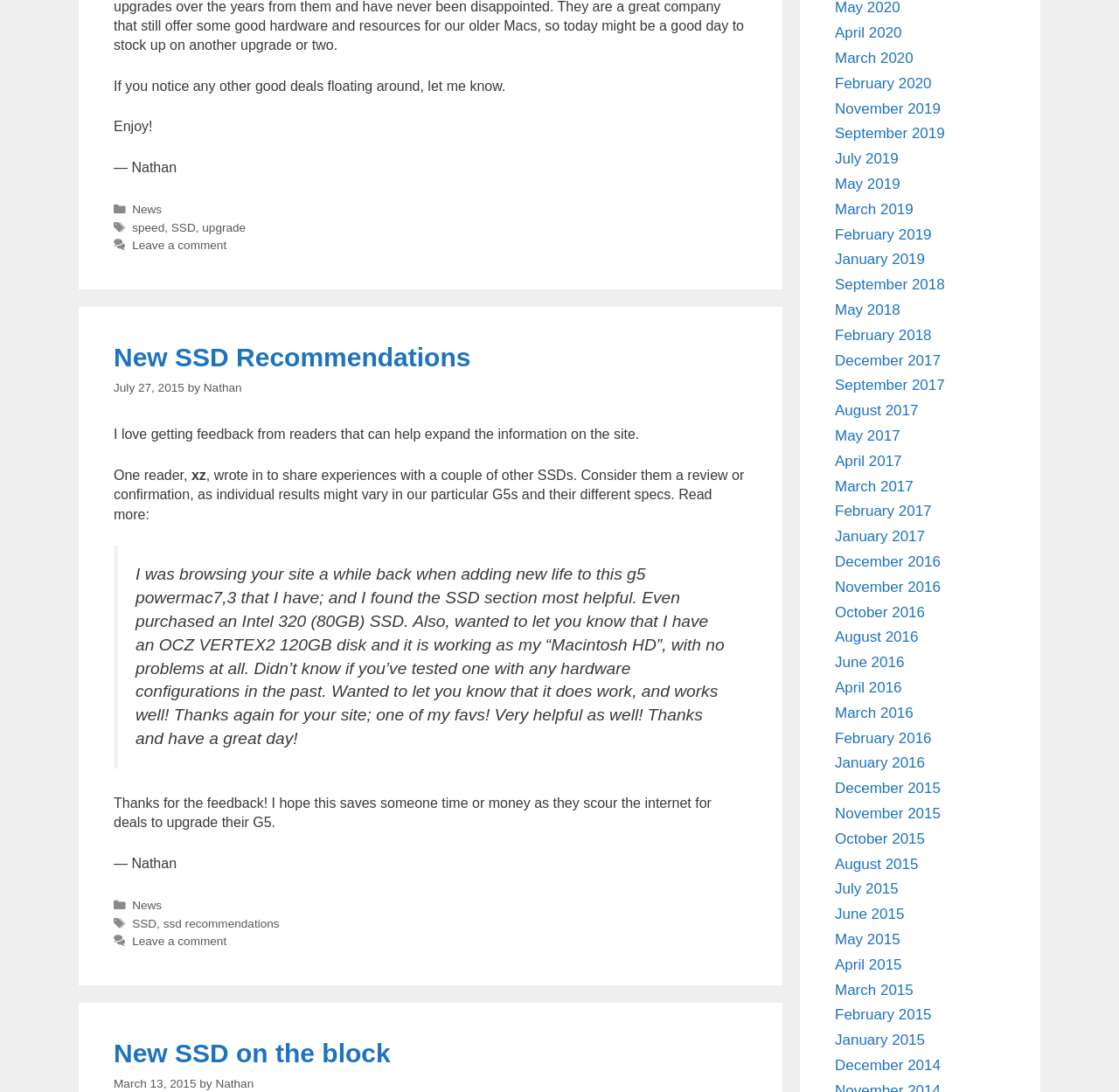Predict the bounding box for the UI component with the following description: "September 2019".

[0.746, 0.115, 0.844, 0.13]